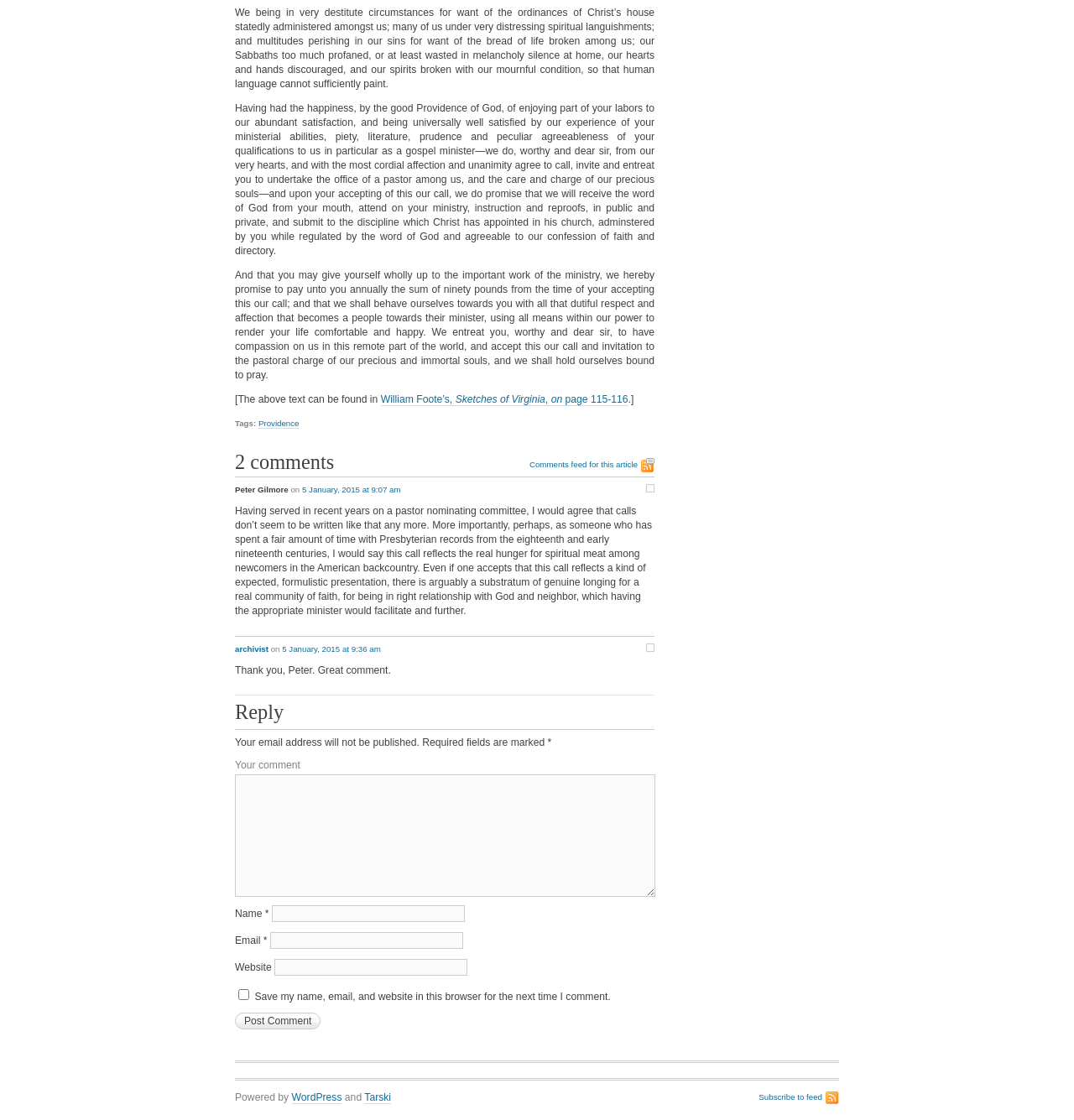Extract the bounding box coordinates for the HTML element that matches this description: "parent_node: Website name="url"". The coordinates should be four float numbers between 0 and 1, i.e., [left, top, right, bottom].

[0.256, 0.857, 0.435, 0.872]